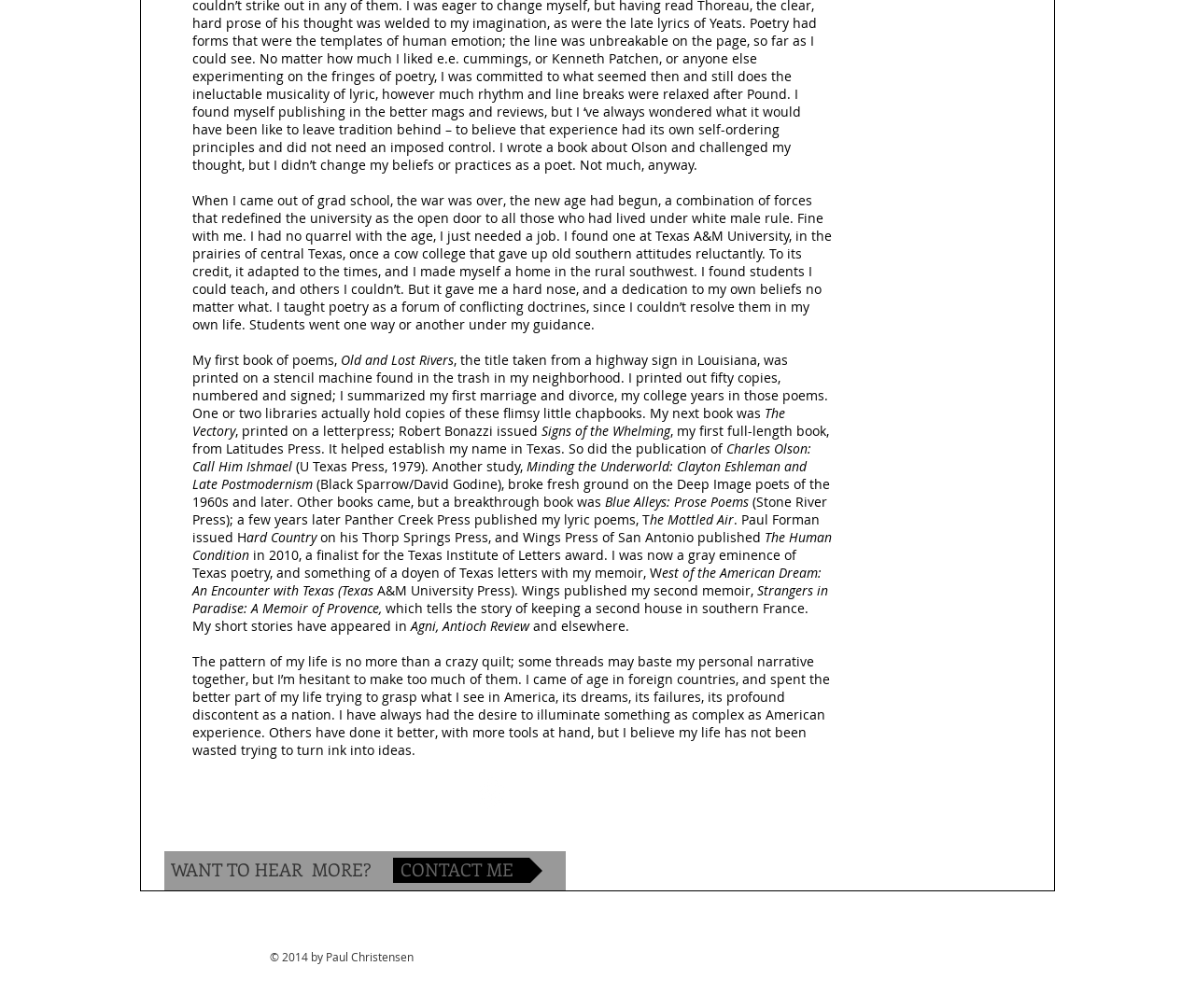What is the author's occupation?
Carefully analyze the image and provide a thorough answer to the question.

Based on the text, the author mentions teaching poetry and publishing books of poems, indicating that they are a poet.